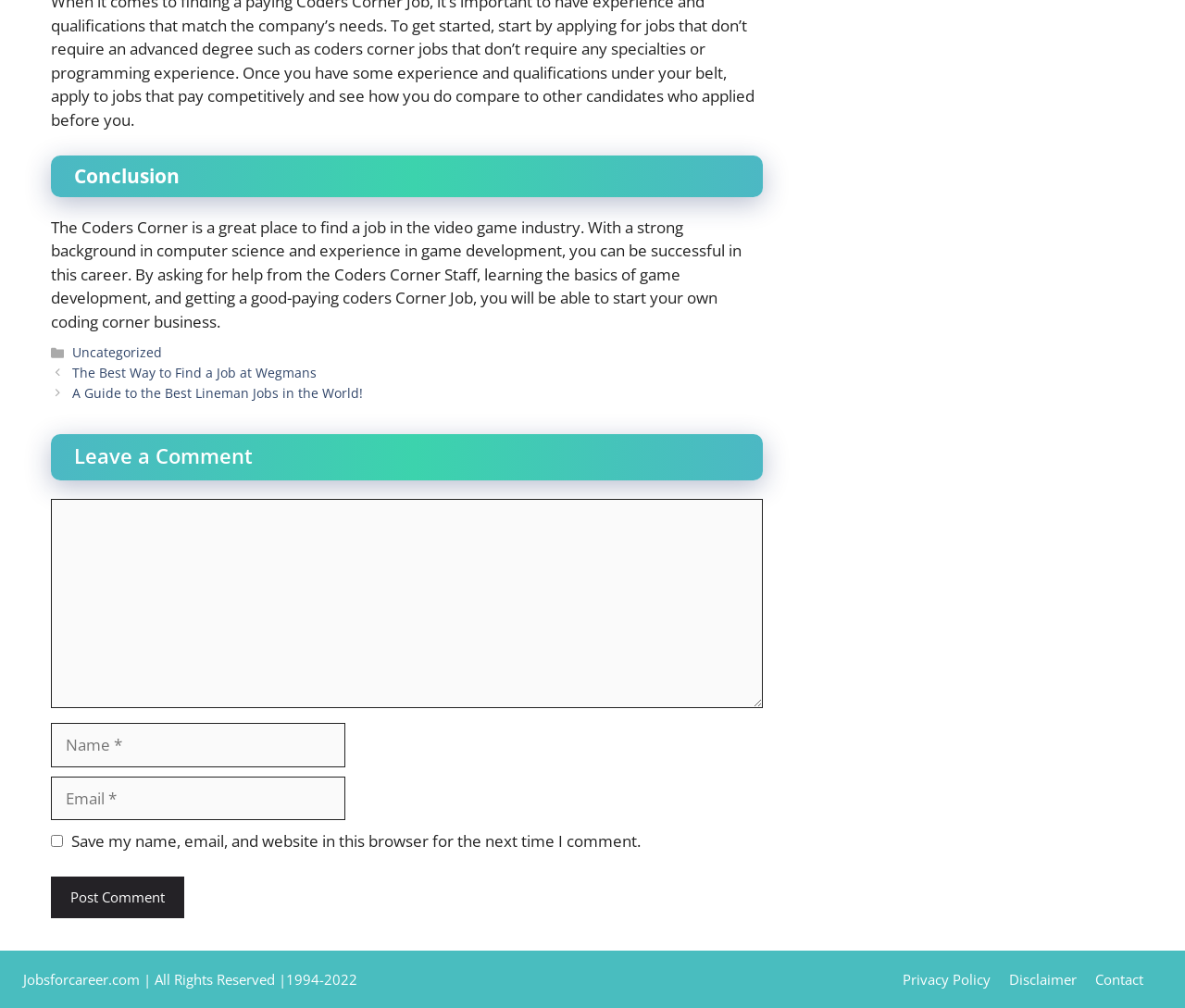Please find and report the bounding box coordinates of the element to click in order to perform the following action: "Click the 'Post Comment' button". The coordinates should be expressed as four float numbers between 0 and 1, in the format [left, top, right, bottom].

[0.043, 0.87, 0.155, 0.911]